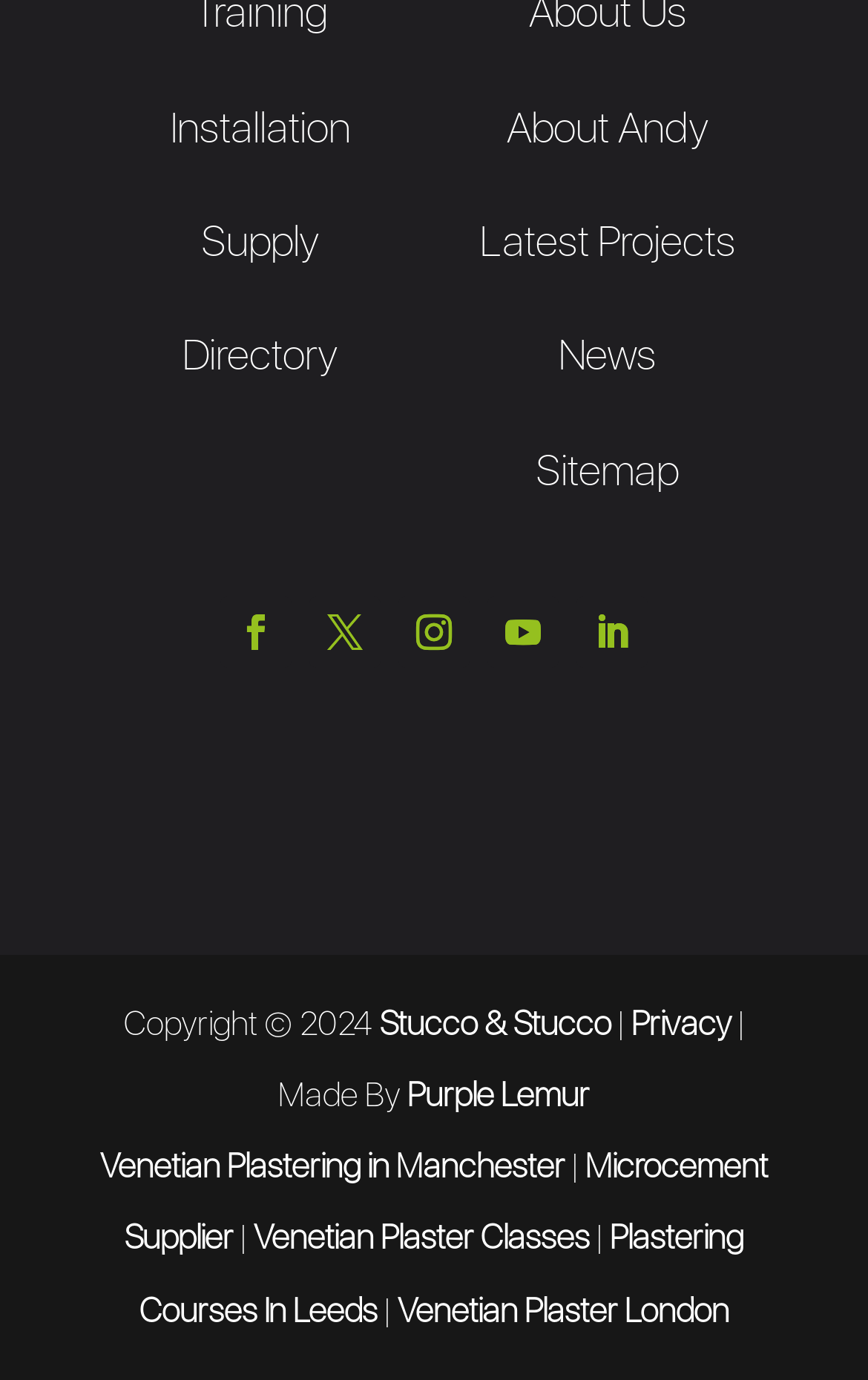Please give a one-word or short phrase response to the following question: 
What is the meaning of the icons represented by '', '', and ''?

Social media links